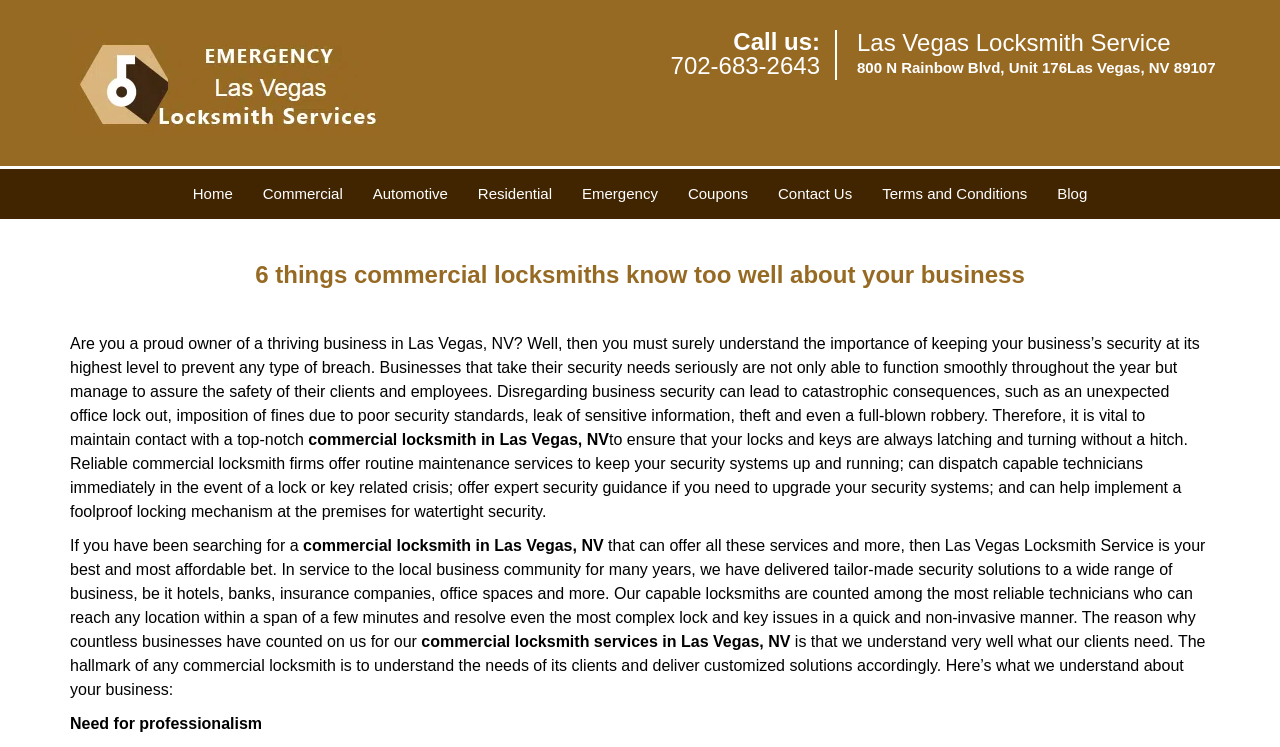Using the provided description: "title="Trending Market News"", find the bounding box coordinates of the corresponding UI element. The output should be four float numbers between 0 and 1, in the format [left, top, right, bottom].

None